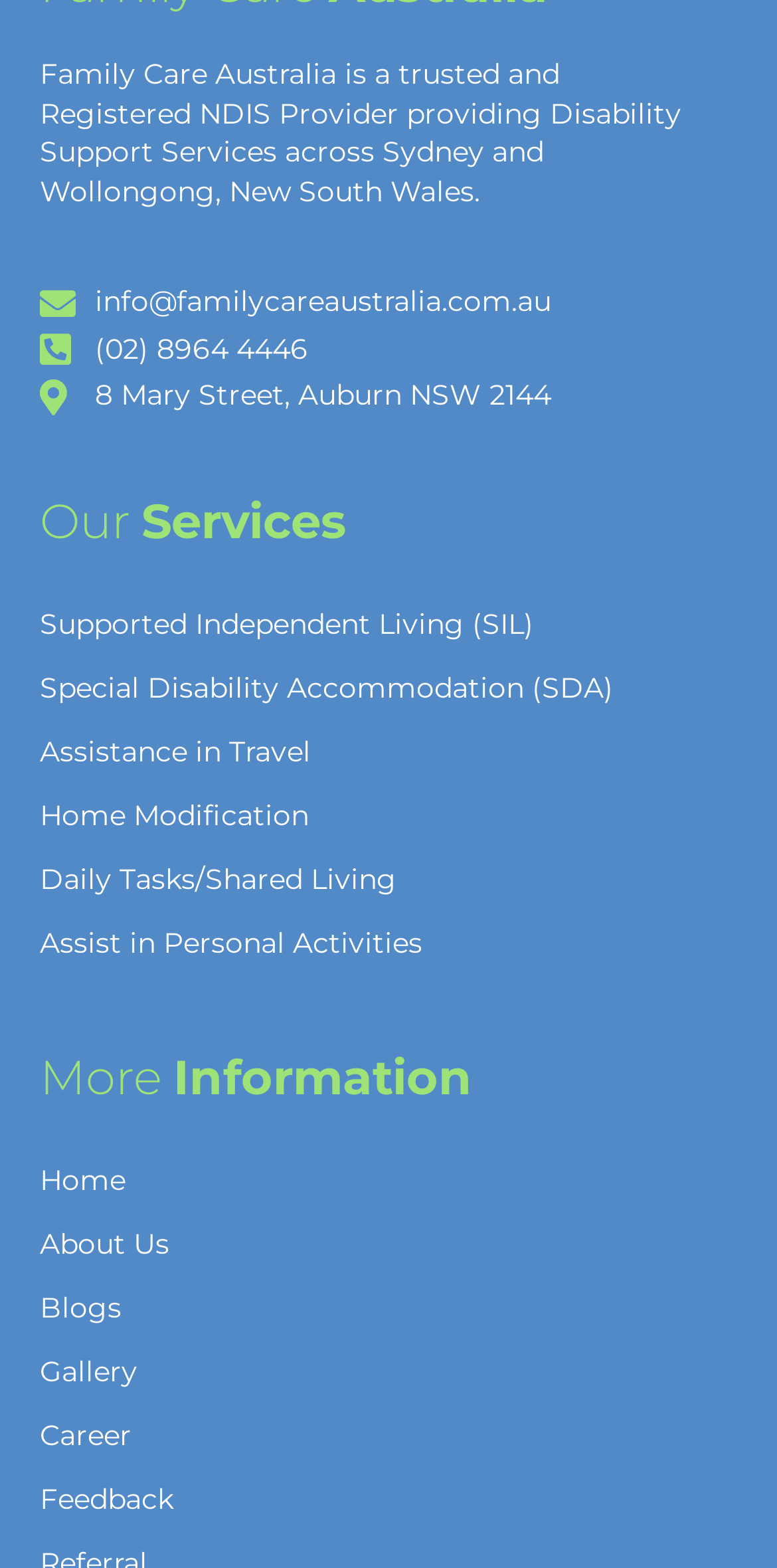Respond to the following question using a concise word or phrase: 
What is the name of the organization?

Family Care Australia